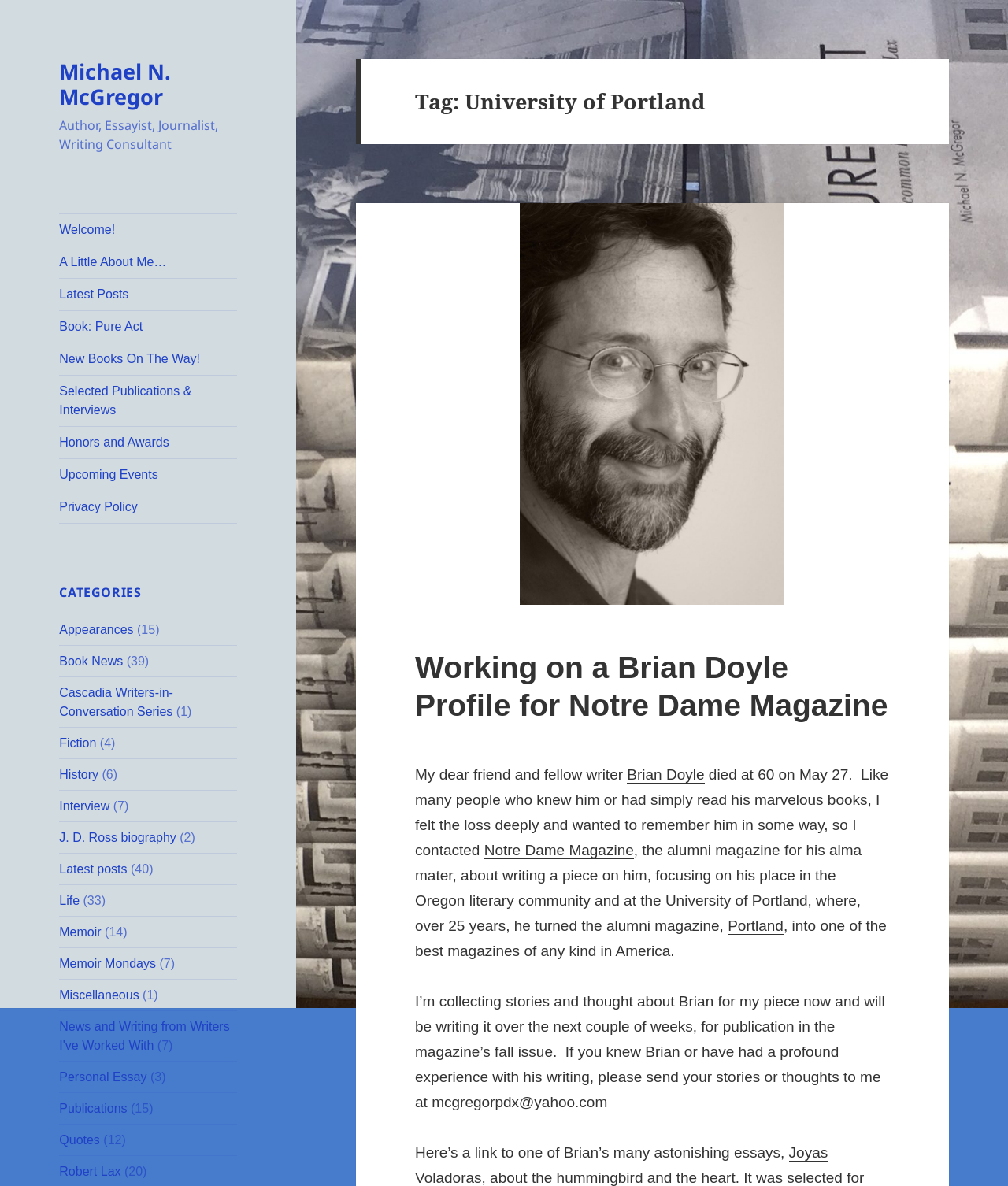What is the title of the book mentioned in the webpage?
Refer to the image and answer the question using a single word or phrase.

Pure Act